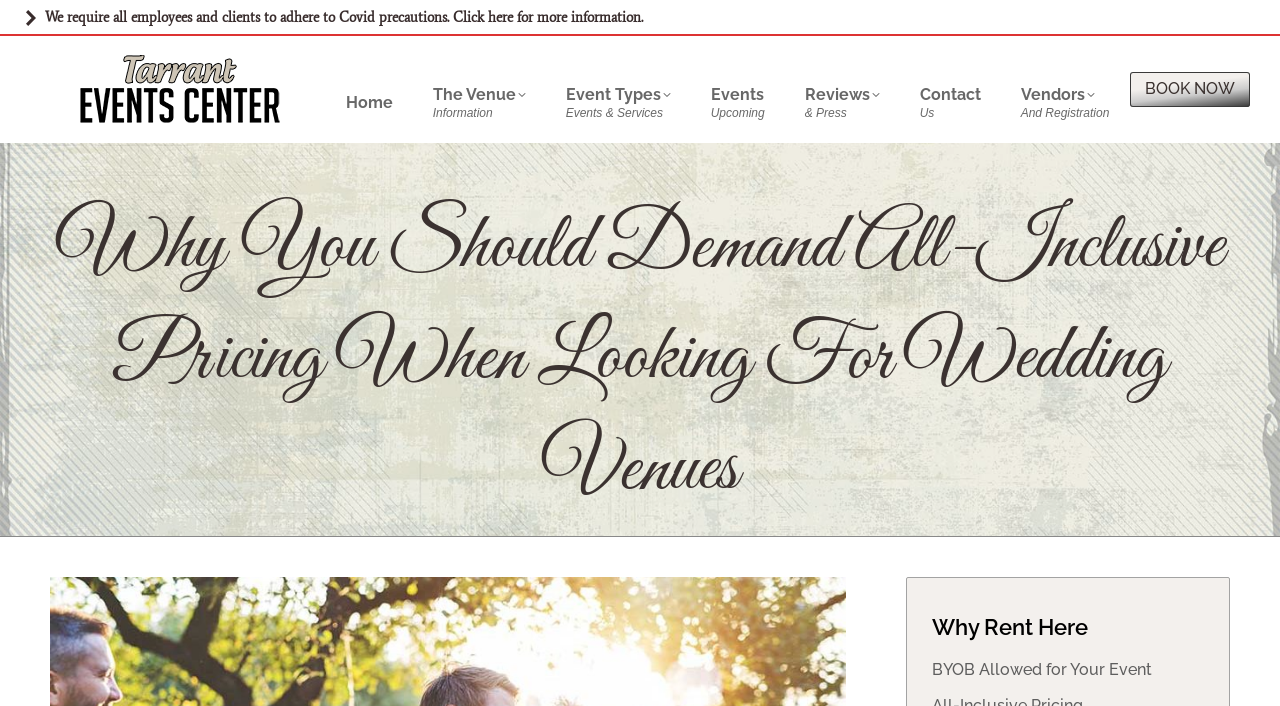Can you bring your own beverages to the event?
Please answer the question as detailed as possible based on the image.

The answer can be found in the section 'Why Rent Here', where it is written as 'BYOB Allowed for Your Event'. This indicates that the venue allows clients to bring their own beverages to the event.